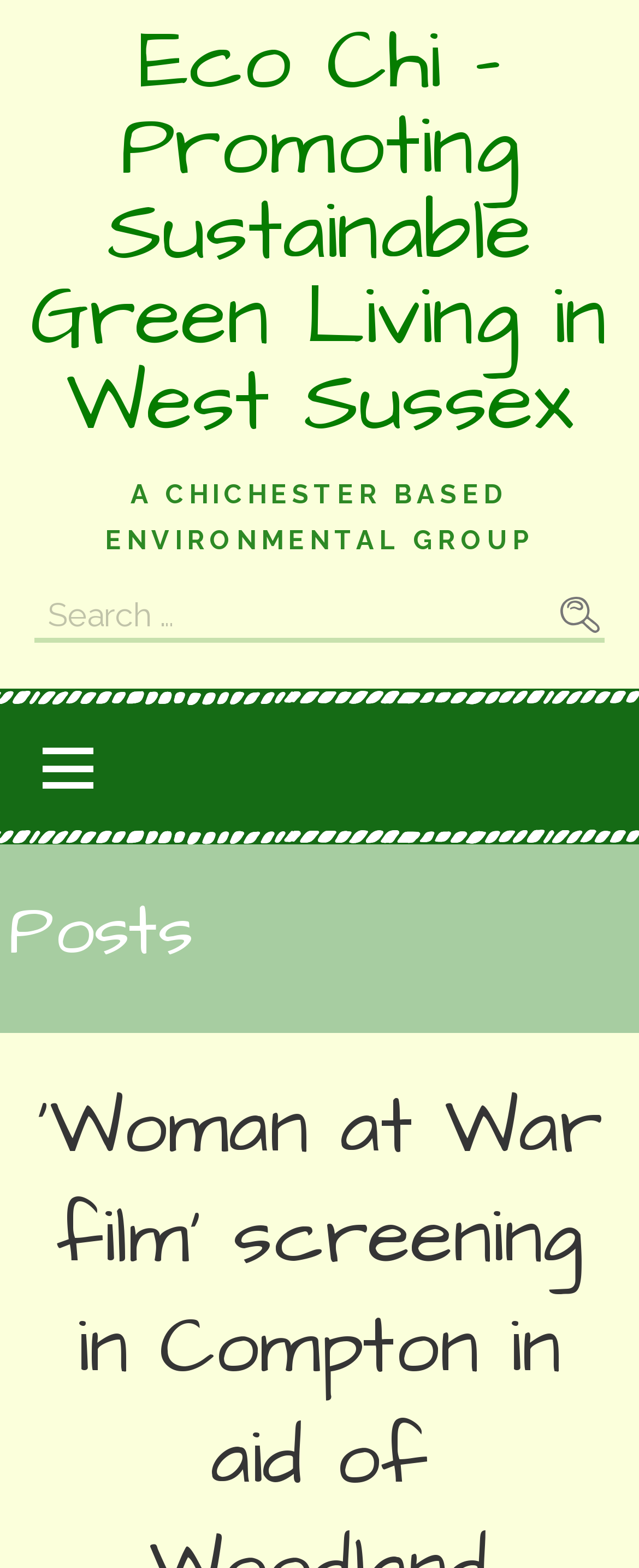Based on the image, provide a detailed and complete answer to the question: 
What is the purpose of the search box?

The search box is located on the webpage with a label 'Search for:' and a button 'Search'. This suggests that the purpose of the search box is to allow users to search for specific content within the website.